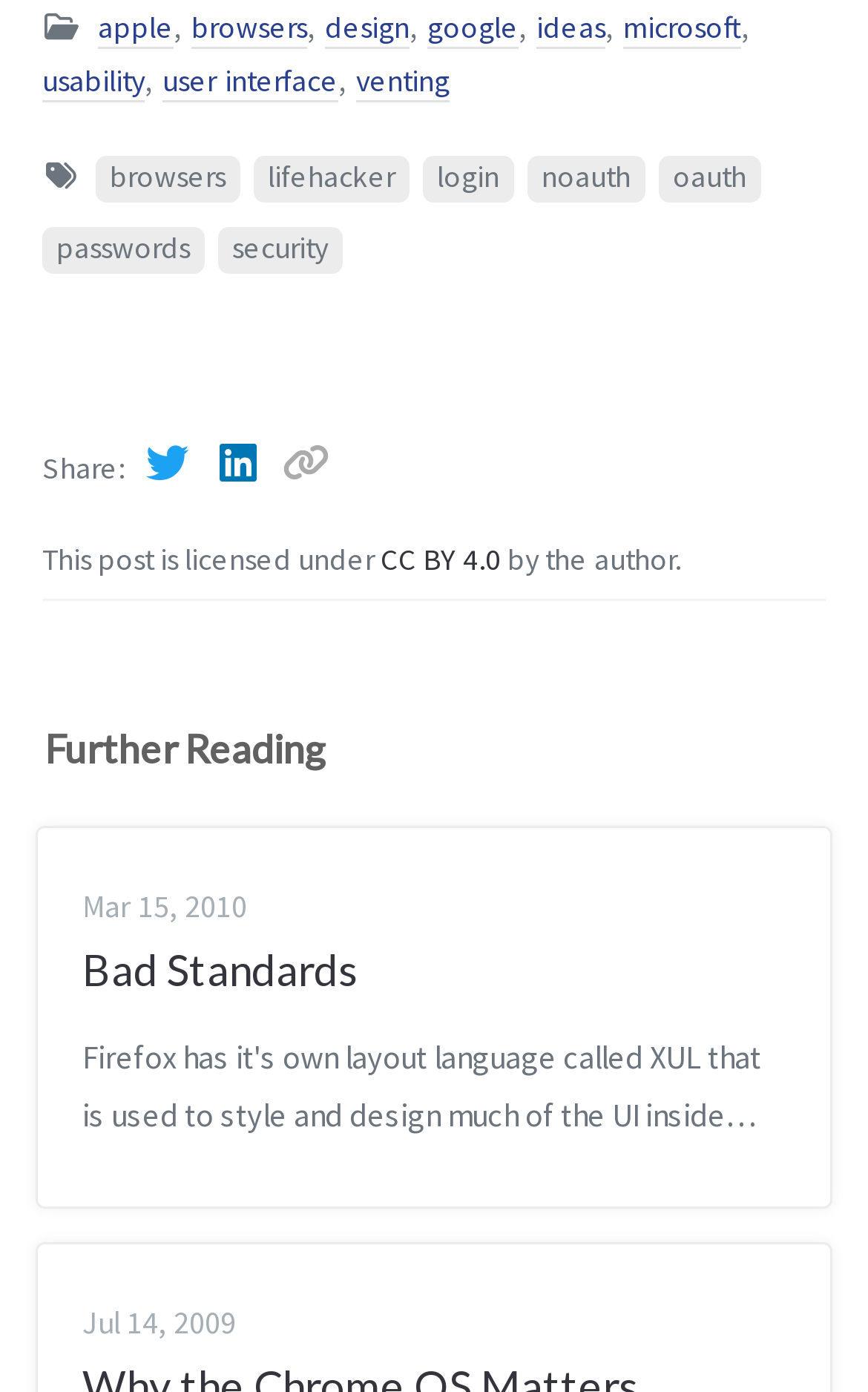Provide the bounding box coordinates for the area that should be clicked to complete the instruction: "visit user interface".

[0.187, 0.044, 0.39, 0.073]